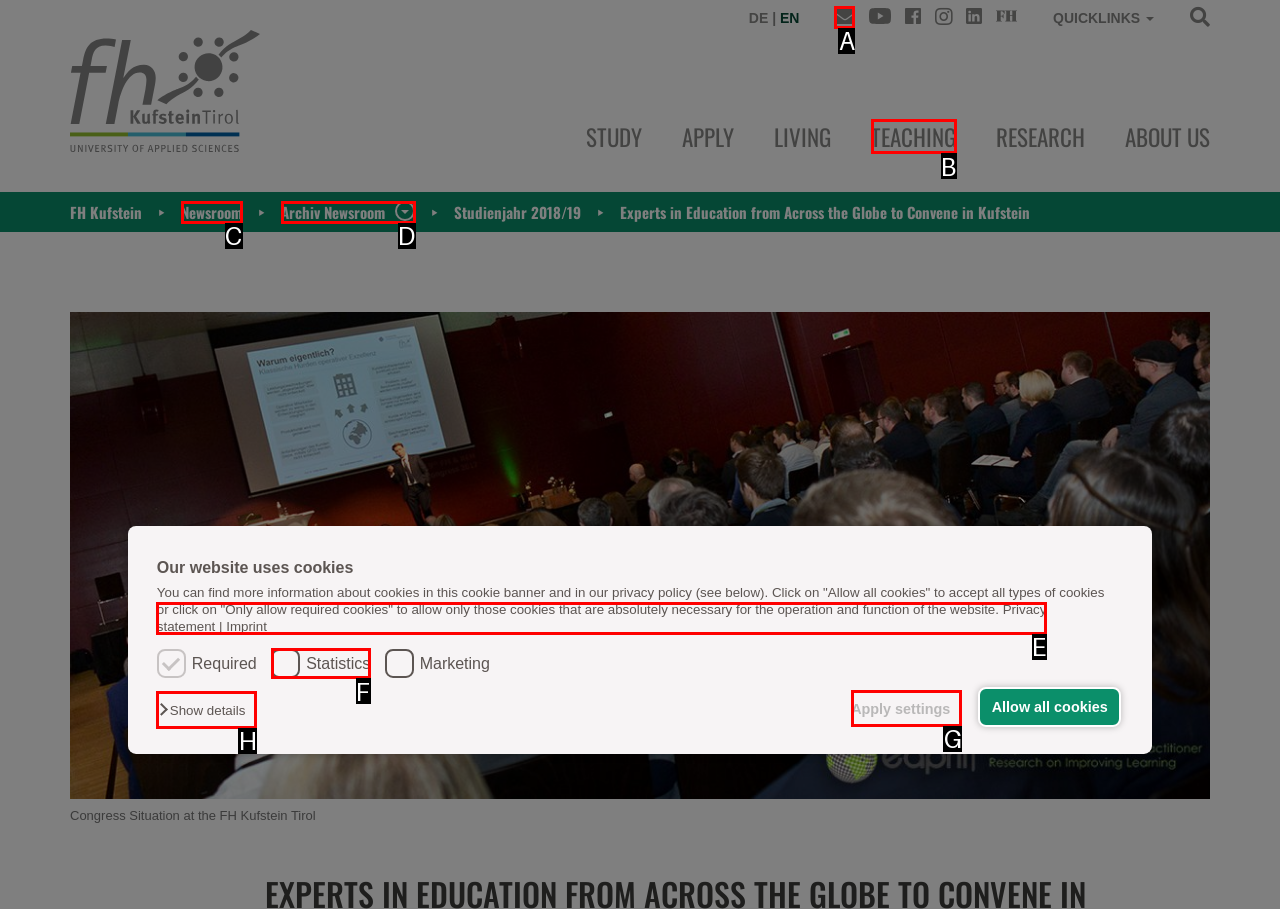Select the option that aligns with the description: parent_node: DE | EN
Respond with the letter of the correct choice from the given options.

A